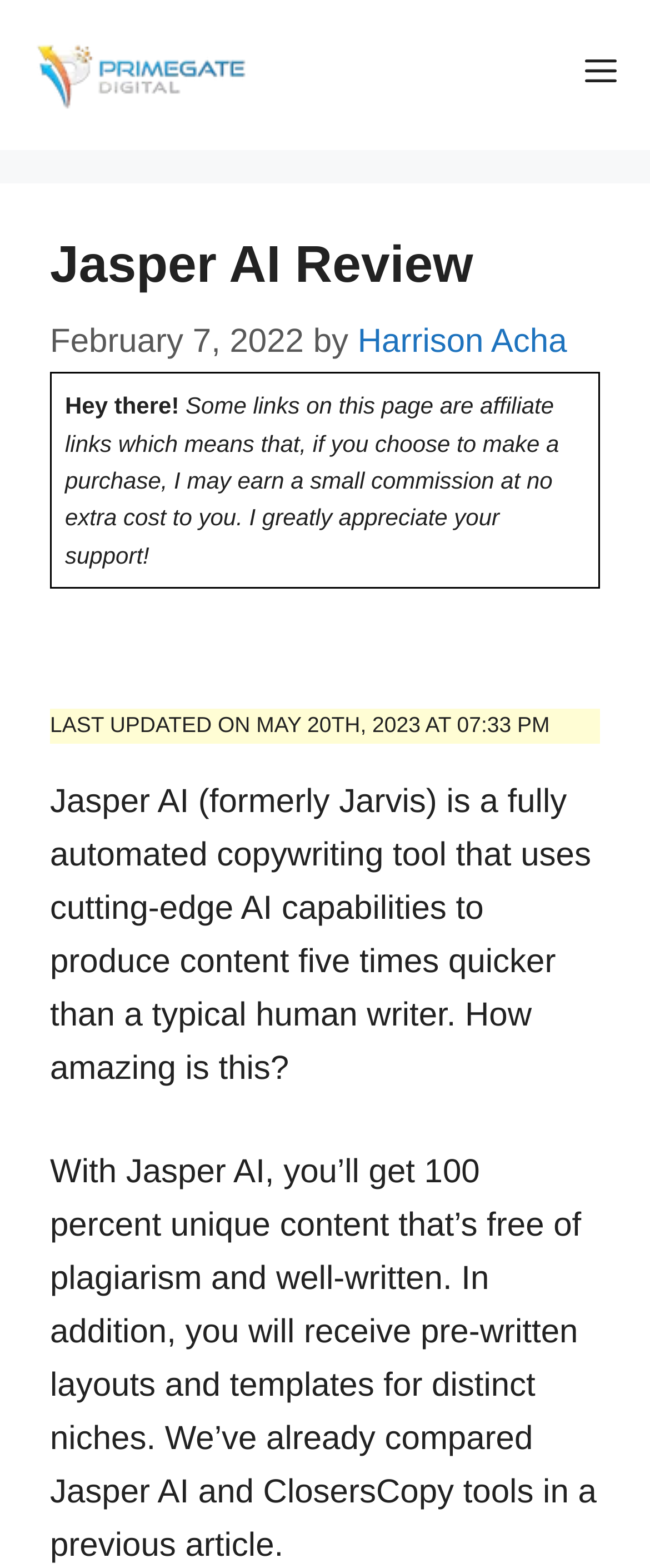Deliver a detailed narrative of the webpage's visual and textual elements.

The webpage is a review of Jasper AI, a copywriting tool. At the top, there is a navigation bar with a link to "Primegate Digital" accompanied by an image, and a "Menu" button on the right side. Below the navigation bar, there is a header section with a heading "Jasper AI Review" and a timestamp "February 7, 2022" by "Harrison Acha". 

Following the header, there is a brief introduction "Hey there!" and a disclaimer about affiliate links. Below the disclaimer, there is a notice indicating when the content was last updated. The main content of the review starts with a paragraph describing Jasper AI as a fully automated copywriting tool that uses AI capabilities to produce content quickly. The text continues to explain the benefits of using Jasper AI, including unique content and pre-written layouts and templates for different niches.